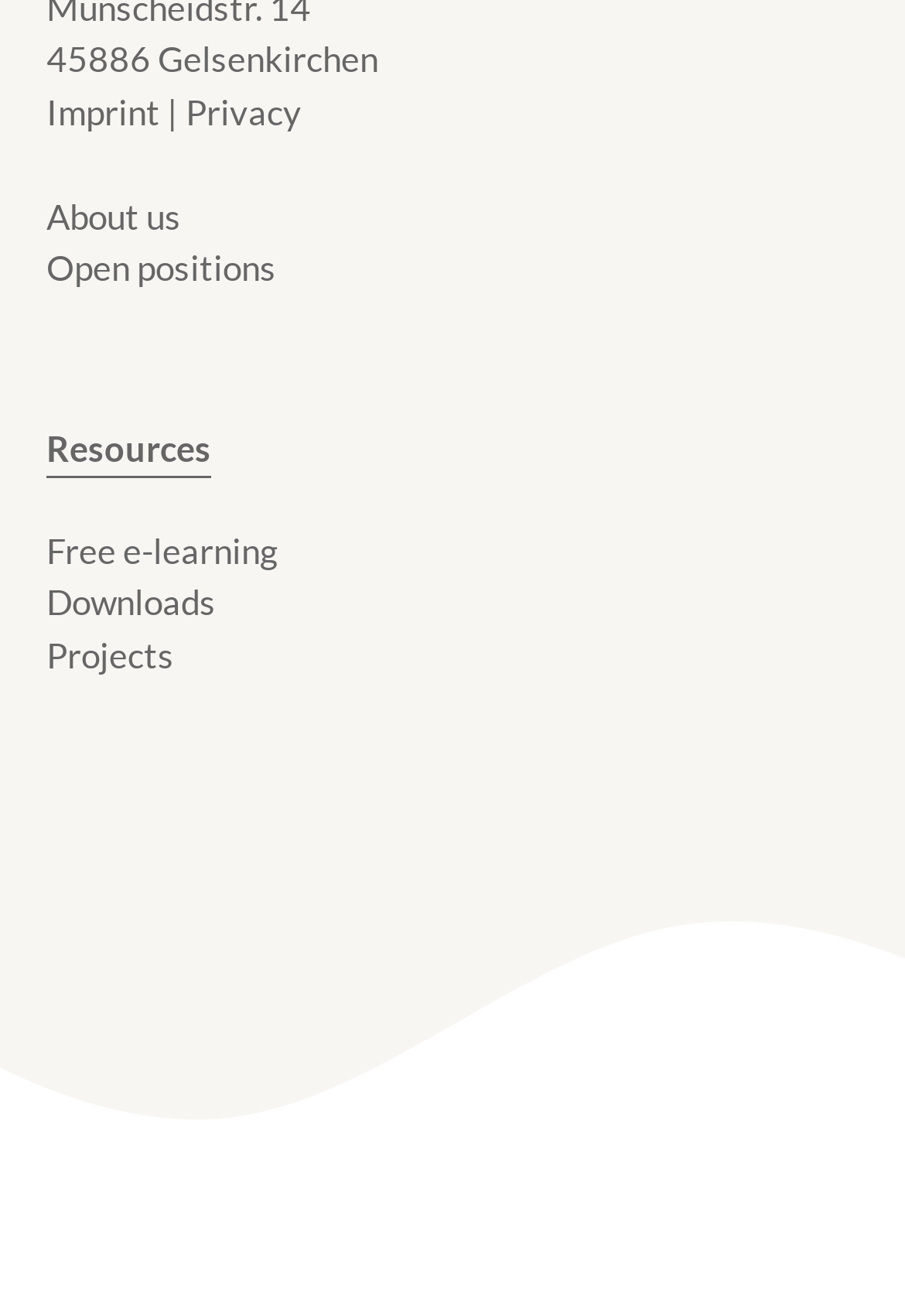Identify the bounding box coordinates for the element you need to click to achieve the following task: "Switch to English". Provide the bounding box coordinates as four float numbers between 0 and 1, in the form [left, top, right, bottom].

[0.403, 0.888, 0.5, 0.933]